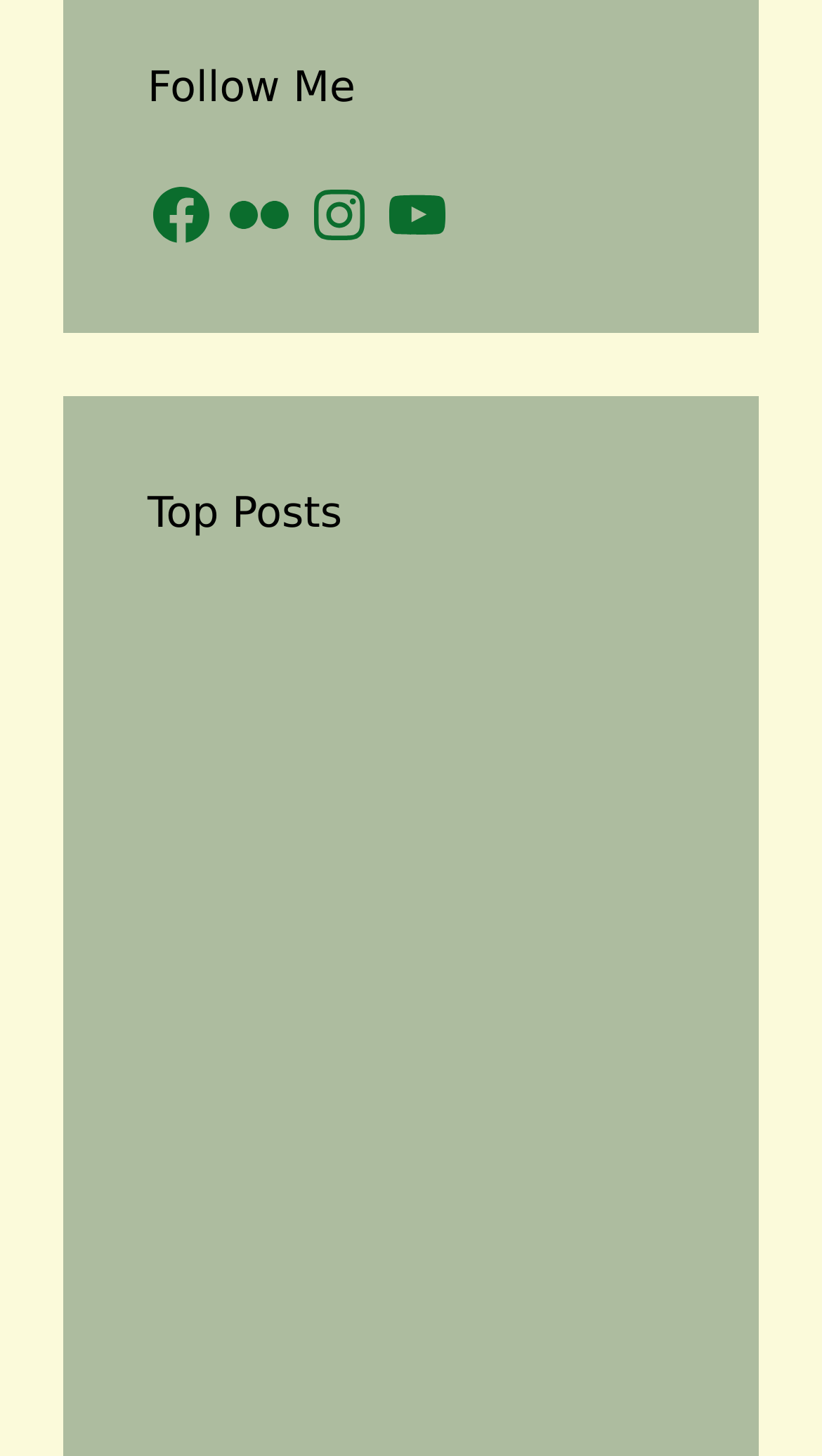Please identify the bounding box coordinates of the region to click in order to complete the task: "Read about Witnessing a Pregnant Whitetail Doe". The coordinates must be four float numbers between 0 and 1, specified as [left, top, right, bottom].

[0.179, 0.416, 0.495, 0.607]